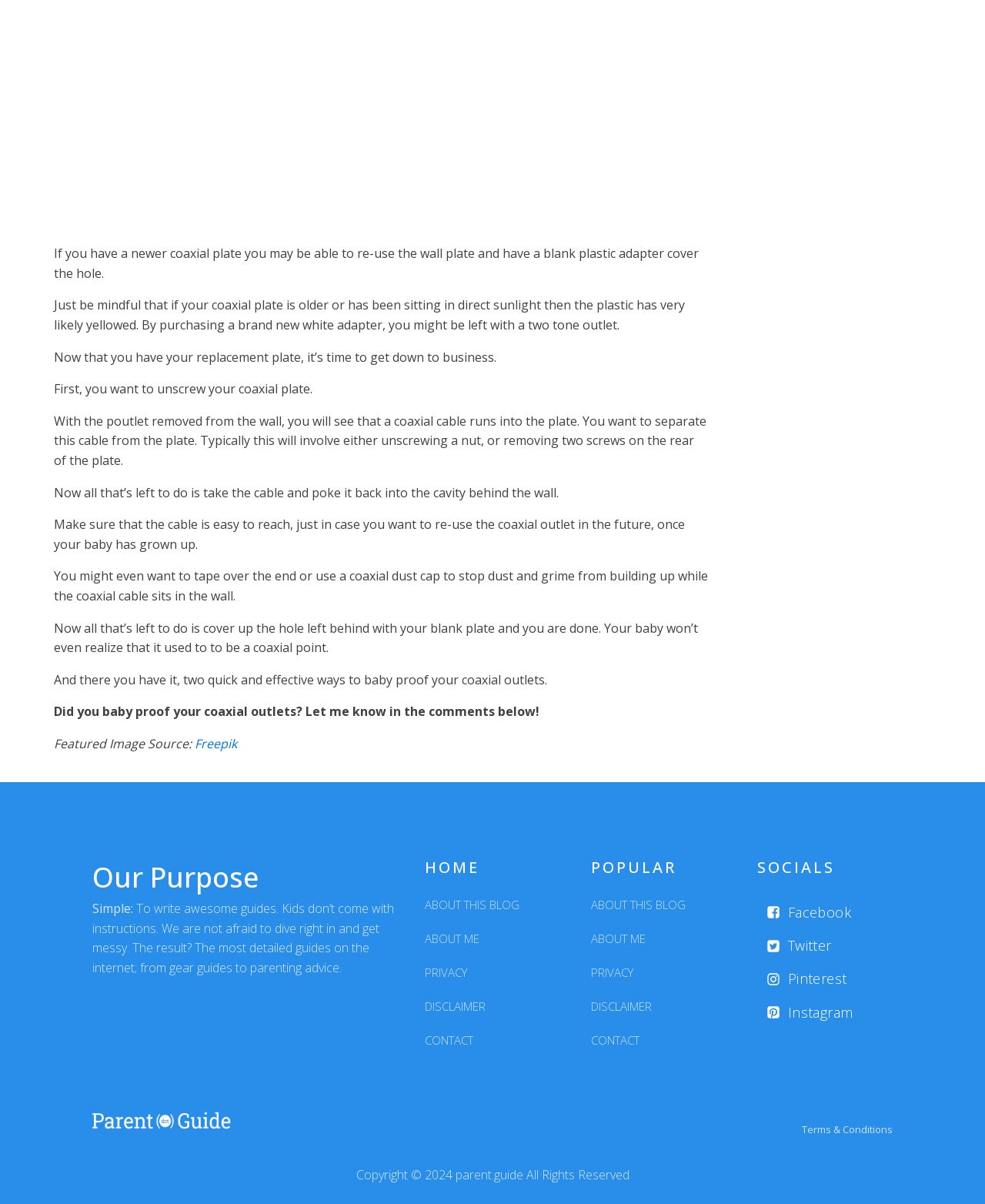Examine the screenshot and answer the question in as much detail as possible: How can you reuse a coaxial plate?

According to the instructions on the webpage, if you have a newer coaxial plate, you may be able to reuse the wall plate and cover the hole with a blank plastic adapter.